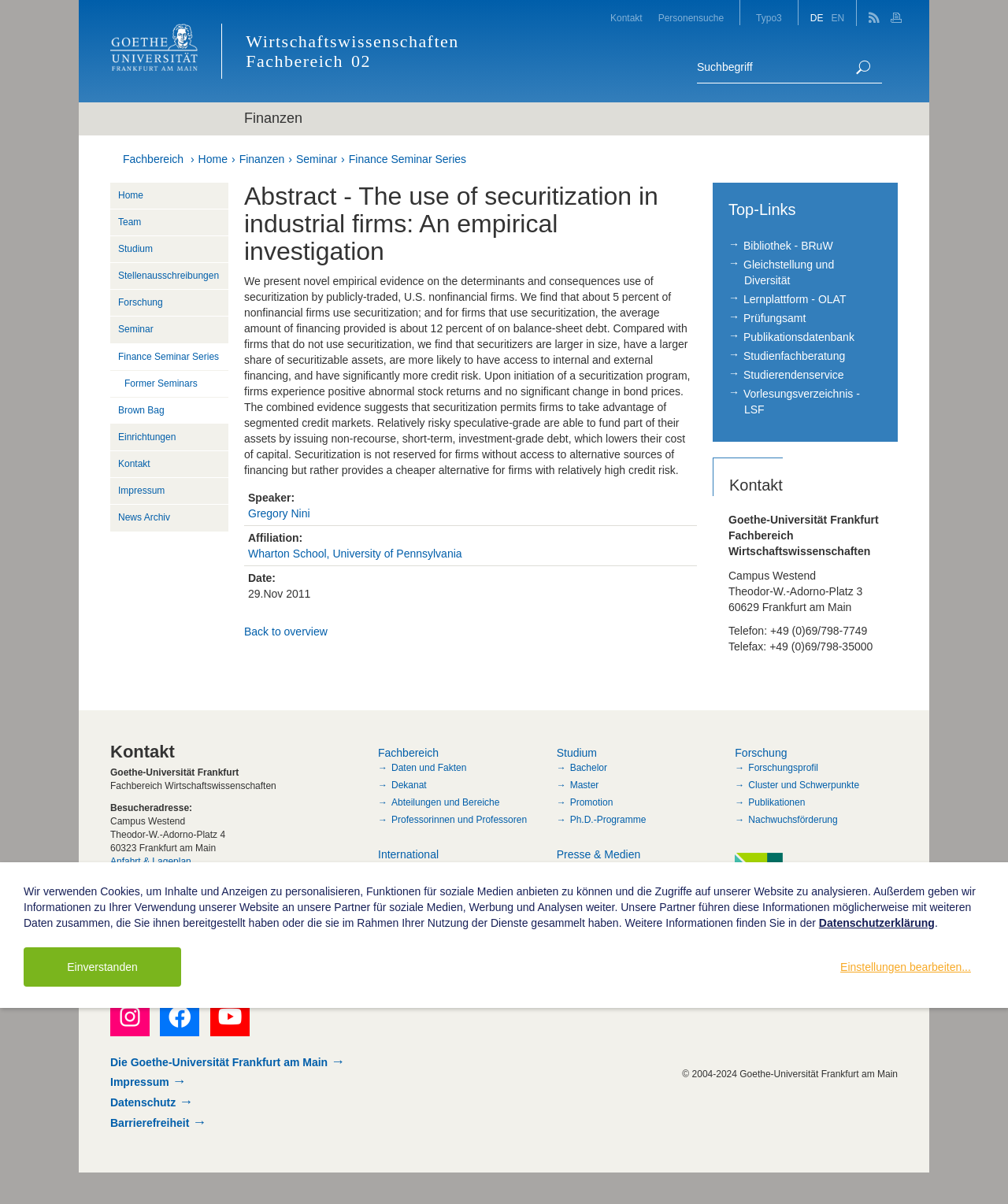Can you identify the bounding box coordinates of the clickable region needed to carry out this instruction: 'Print the current page'? The coordinates should be four float numbers within the range of 0 to 1, stated as [left, top, right, bottom].

[0.88, 0.0, 0.902, 0.022]